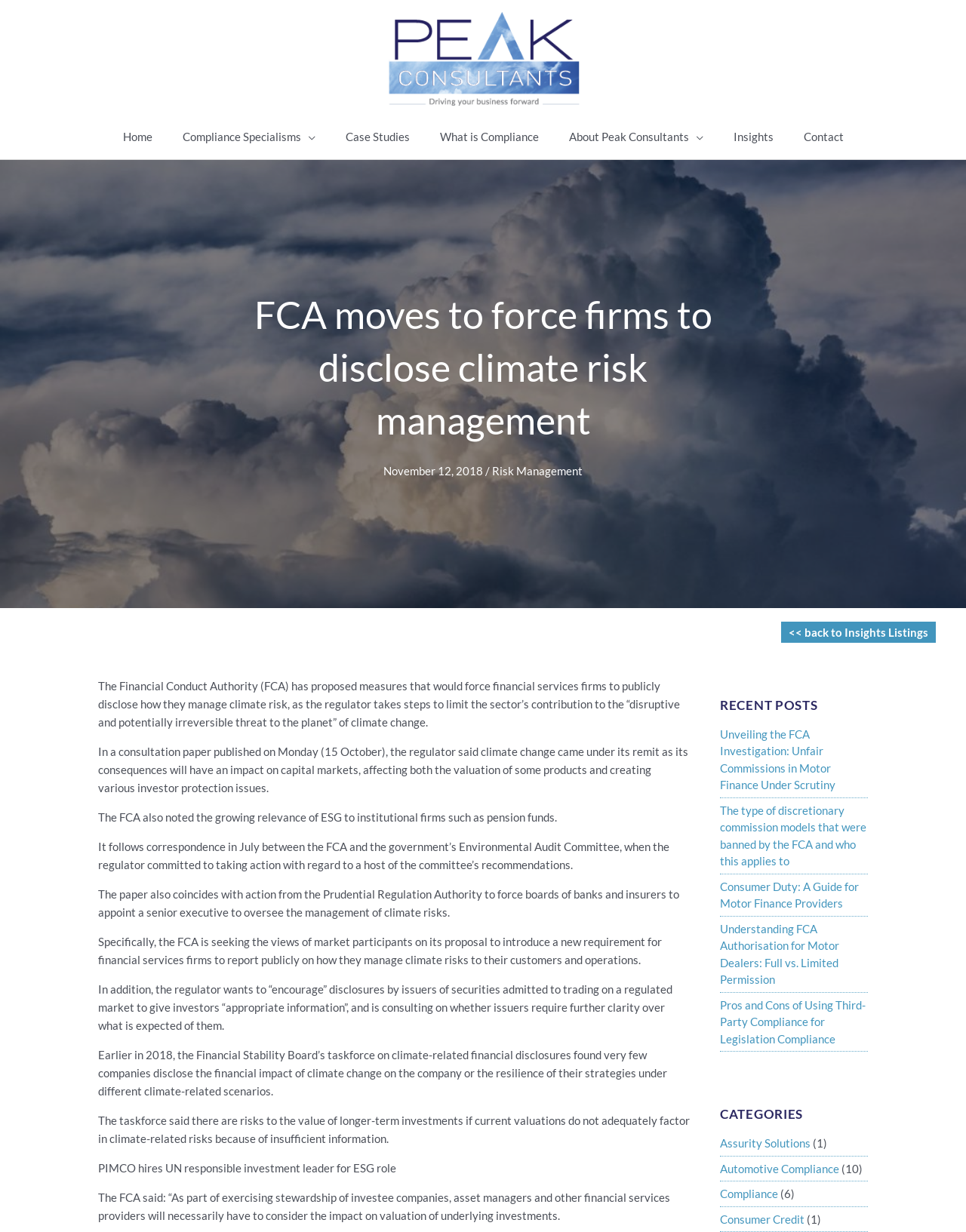Identify the bounding box coordinates for the region to click in order to carry out this instruction: "Click on the 'Risk Management' link". Provide the coordinates using four float numbers between 0 and 1, formatted as [left, top, right, bottom].

[0.509, 0.377, 0.603, 0.388]